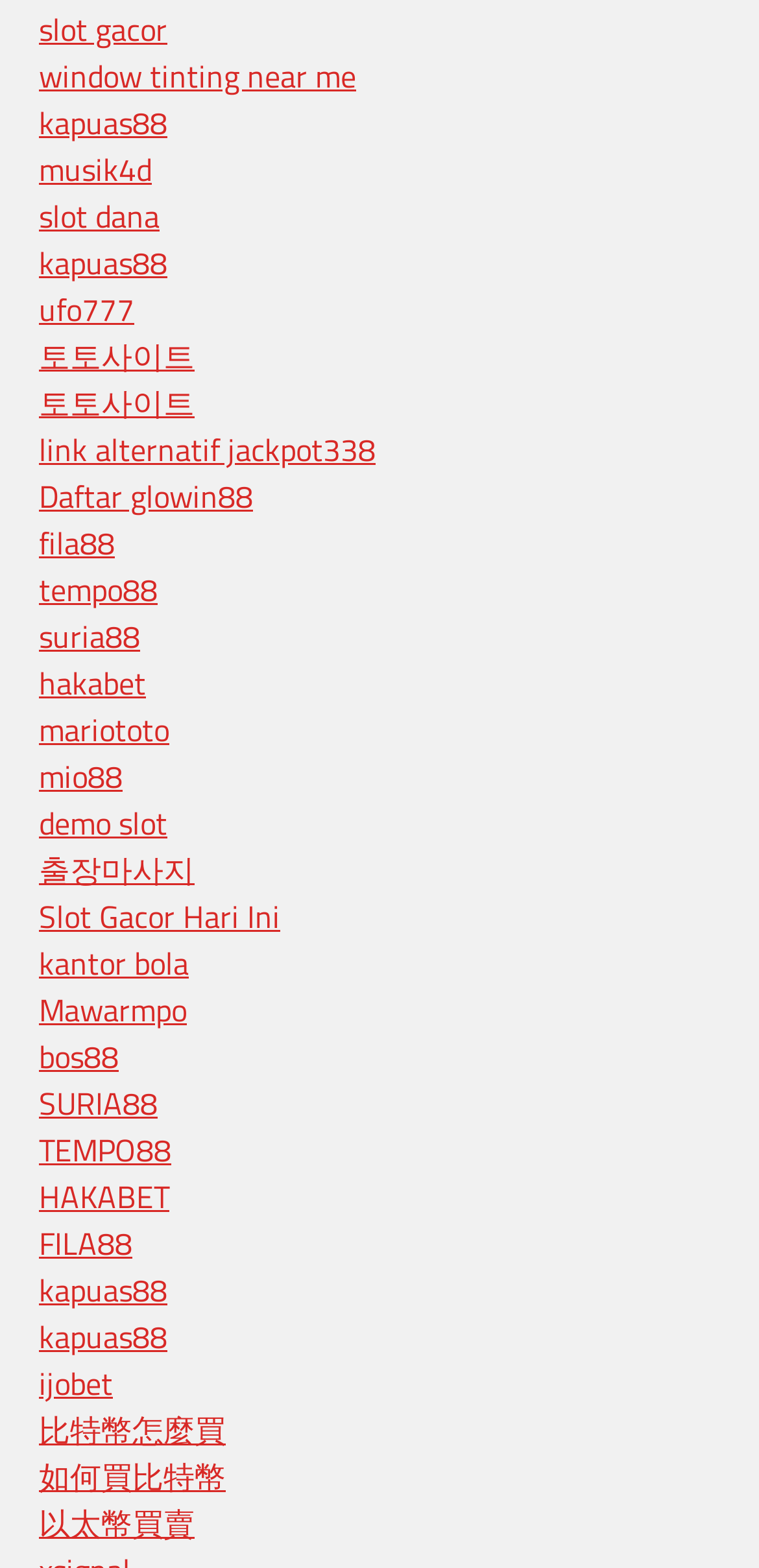What is the last link on the webpage?
Please provide a single word or phrase as your answer based on the image.

以太幣買賣